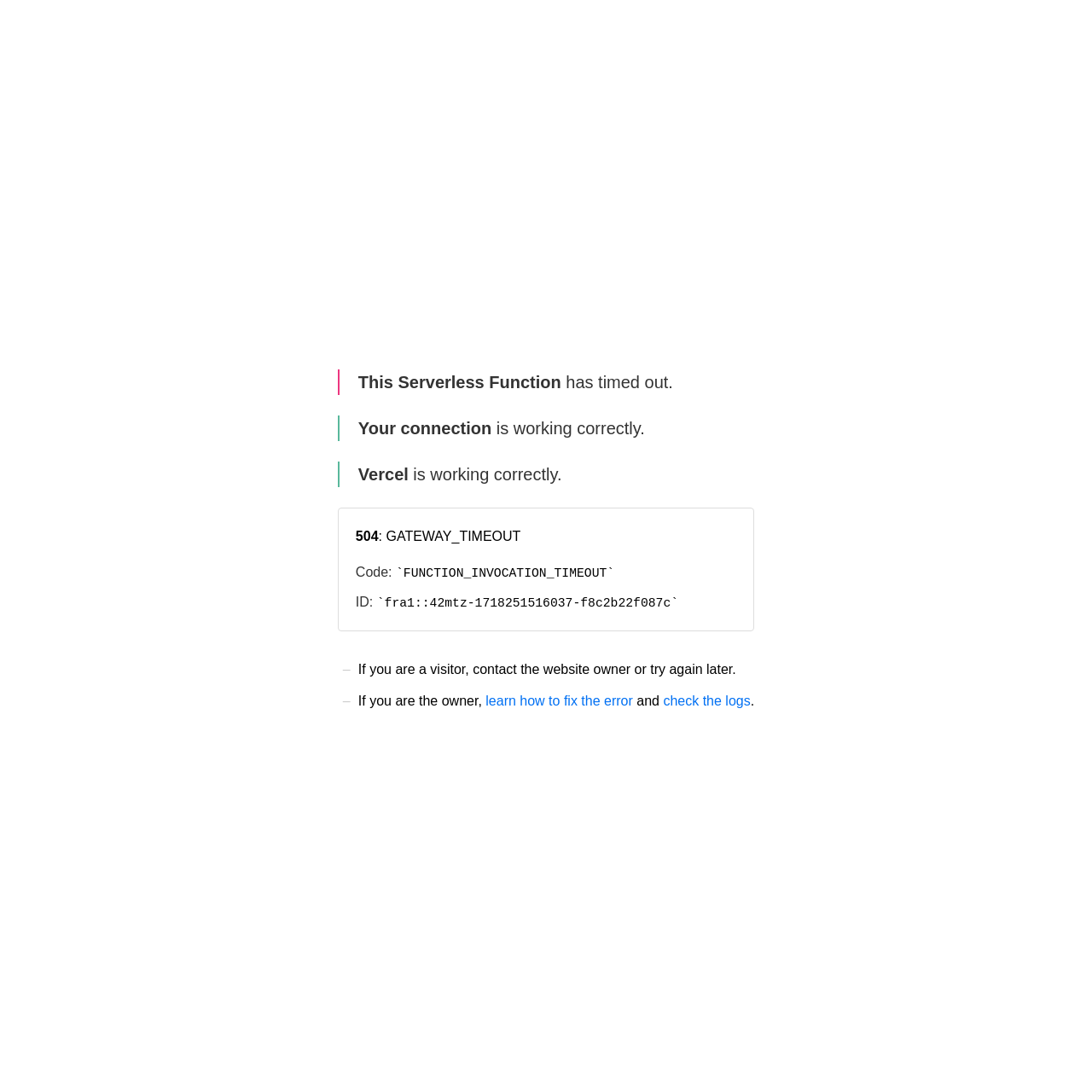Provide your answer in a single word or phrase: 
What is the function invocation timeout error?

FUNCTION_INVOCATION_TIMEOUT